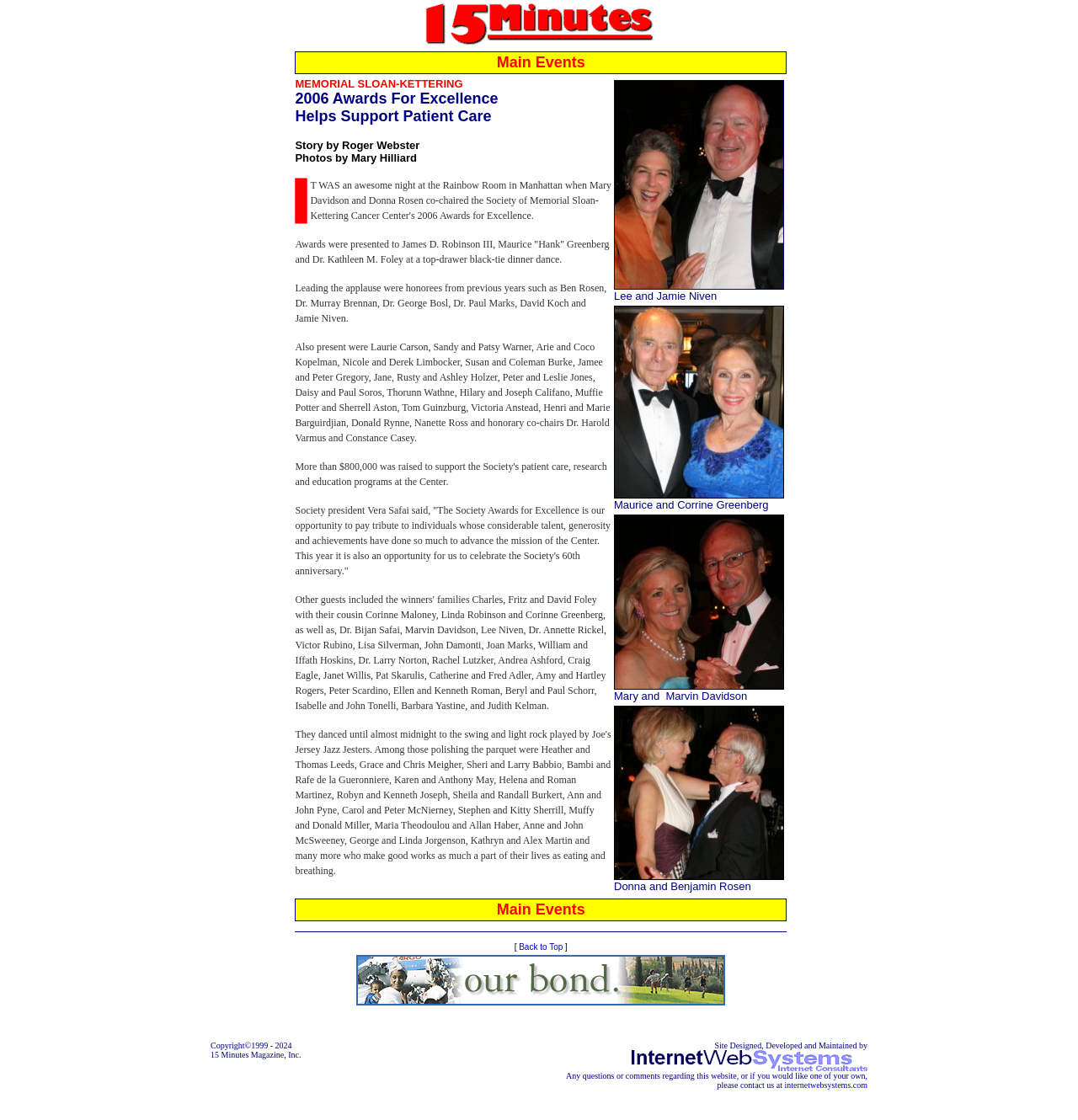Provide the bounding box coordinates in the format (top-left x, top-left y, bottom-right x, bottom-right y). All values are floating point numbers between 0 and 1. Determine the bounding box coordinate of the UI element described as: internetwebsystems.com

[0.728, 0.965, 0.805, 0.973]